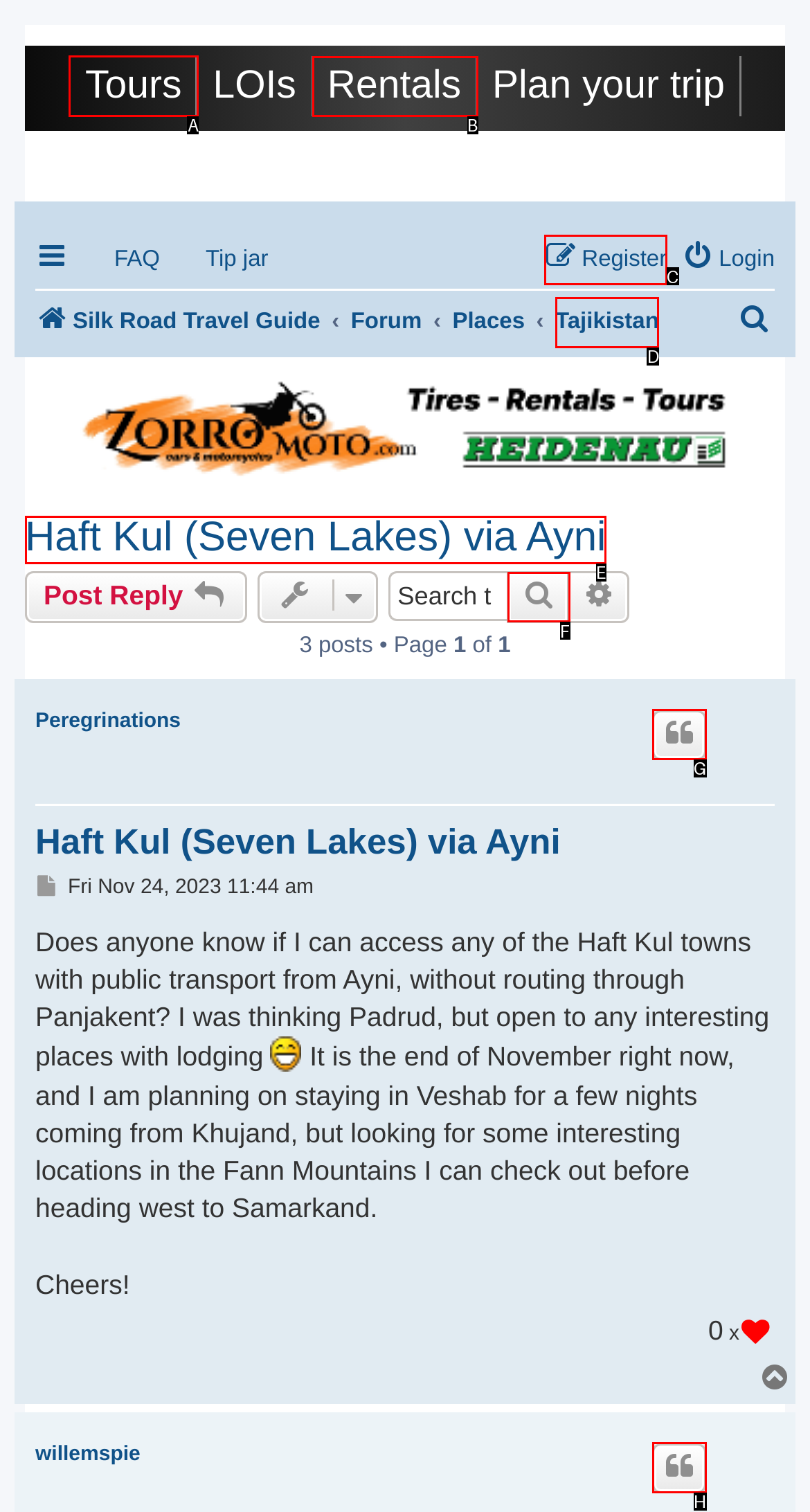Which lettered option should be clicked to achieve the task: Click on the 'Tours' link? Choose from the given choices.

A